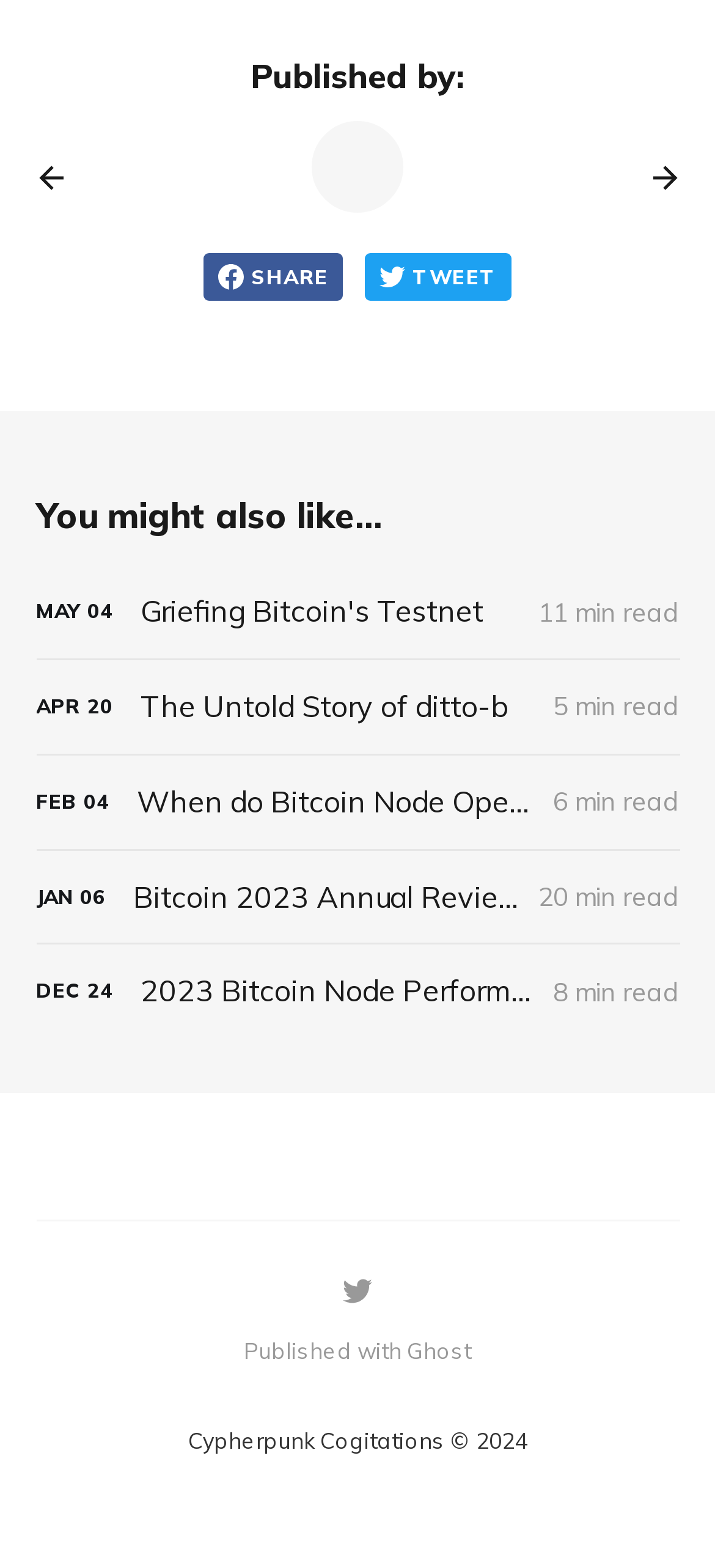Find the bounding box coordinates for the HTML element described as: "aria-label="Previous post"". The coordinates should consist of four float values between 0 and 1, i.e., [left, top, right, bottom].

[0.05, 0.096, 0.127, 0.131]